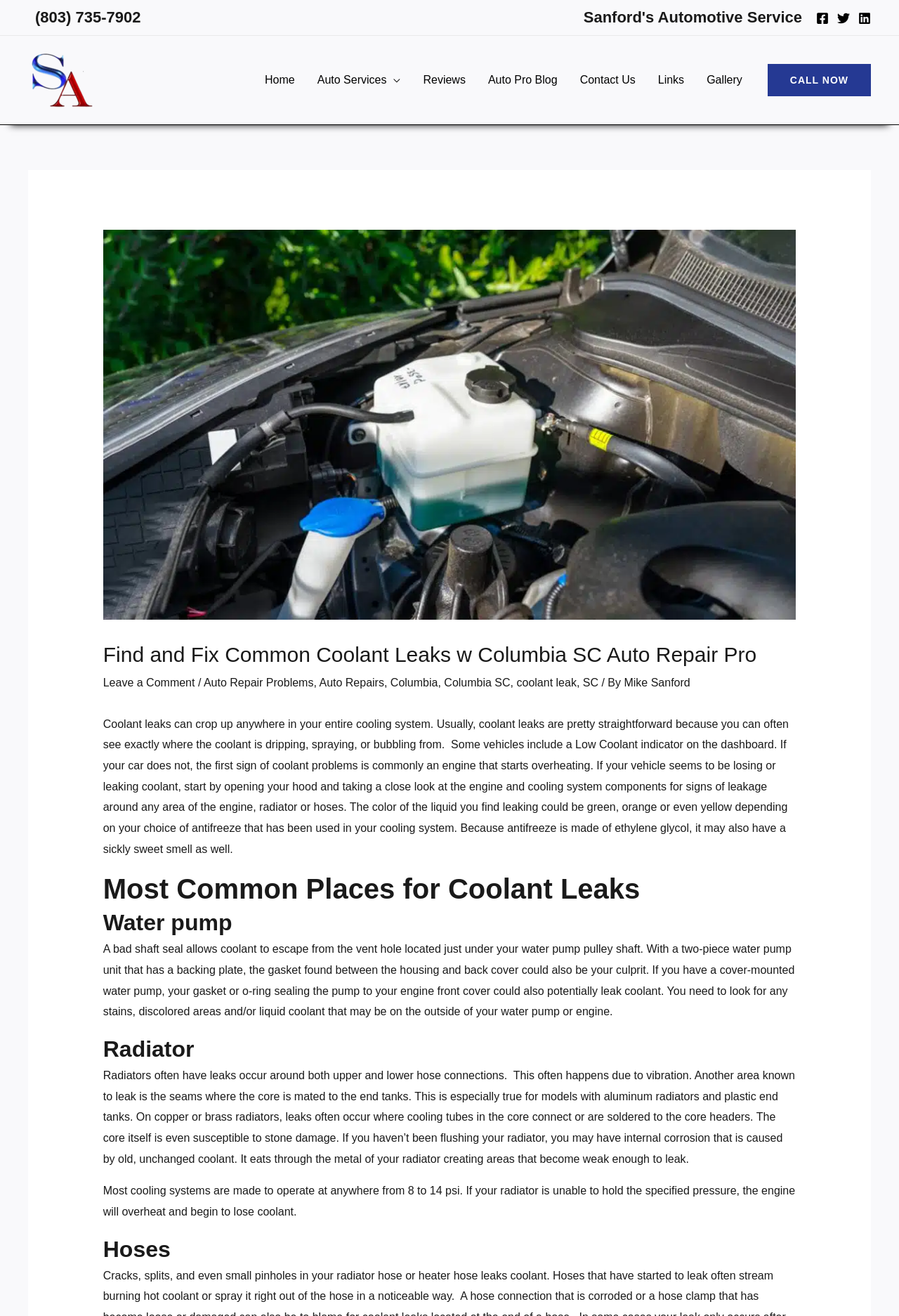Refer to the image and answer the question with as much detail as possible: What is the phone number of Sanford's Automotive Service?

The phone number can be found in the header section of the webpage, specifically in the 'Header Widget 2' section, where it is displayed as a heading.